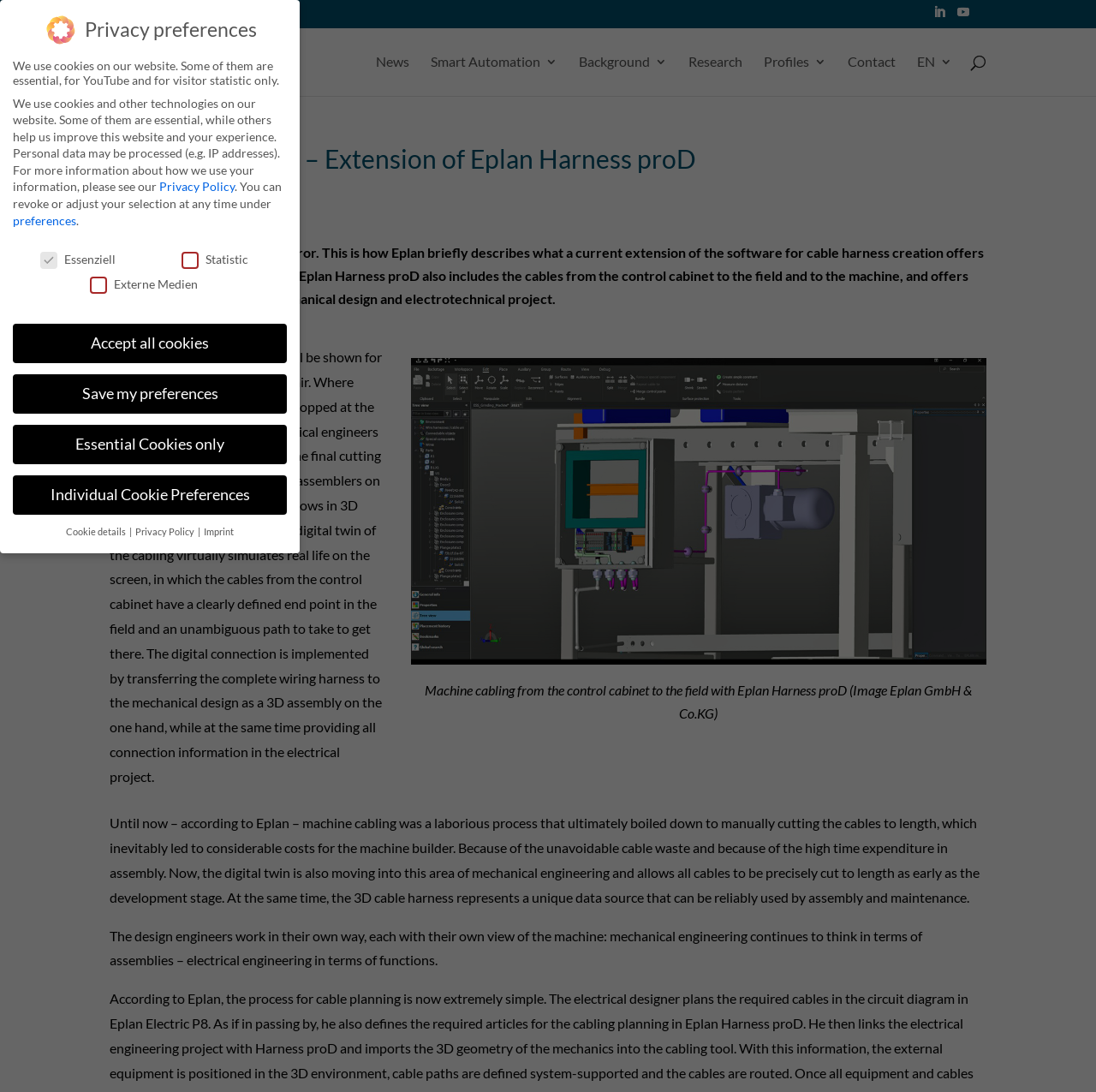Based on the image, give a detailed response to the question: What is the relationship between mechanical engineering and electrical engineering in Eplan Harness proD?

According to the webpage, mechanical engineering continues to think in terms of assemblies, while electrical engineering thinks in terms of functions, and Eplan Harness proD bridges the gap between these two views.